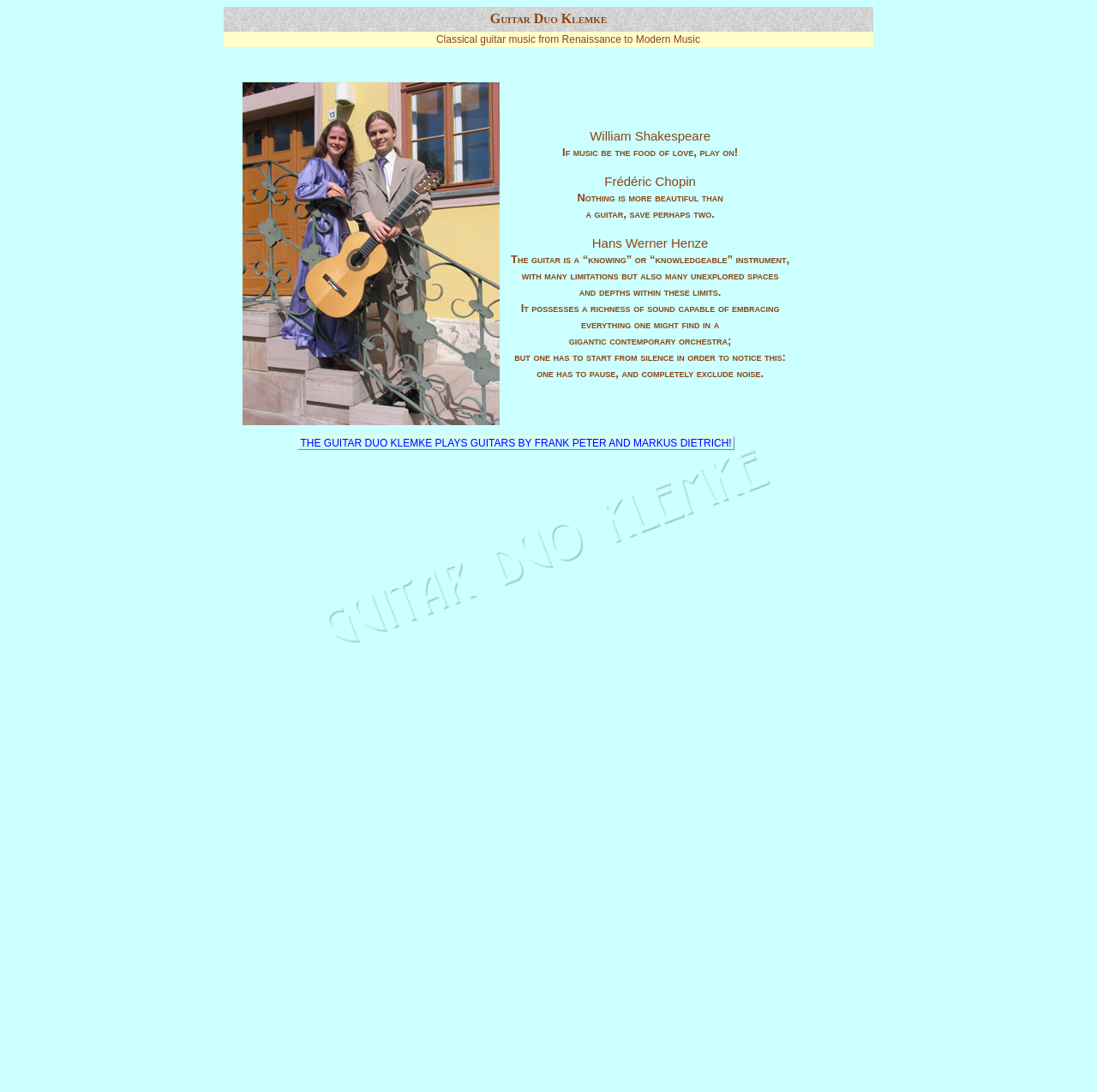What is the name of the guitar duo?
Answer the question with a single word or phrase derived from the image.

Guitar Duo Klemke